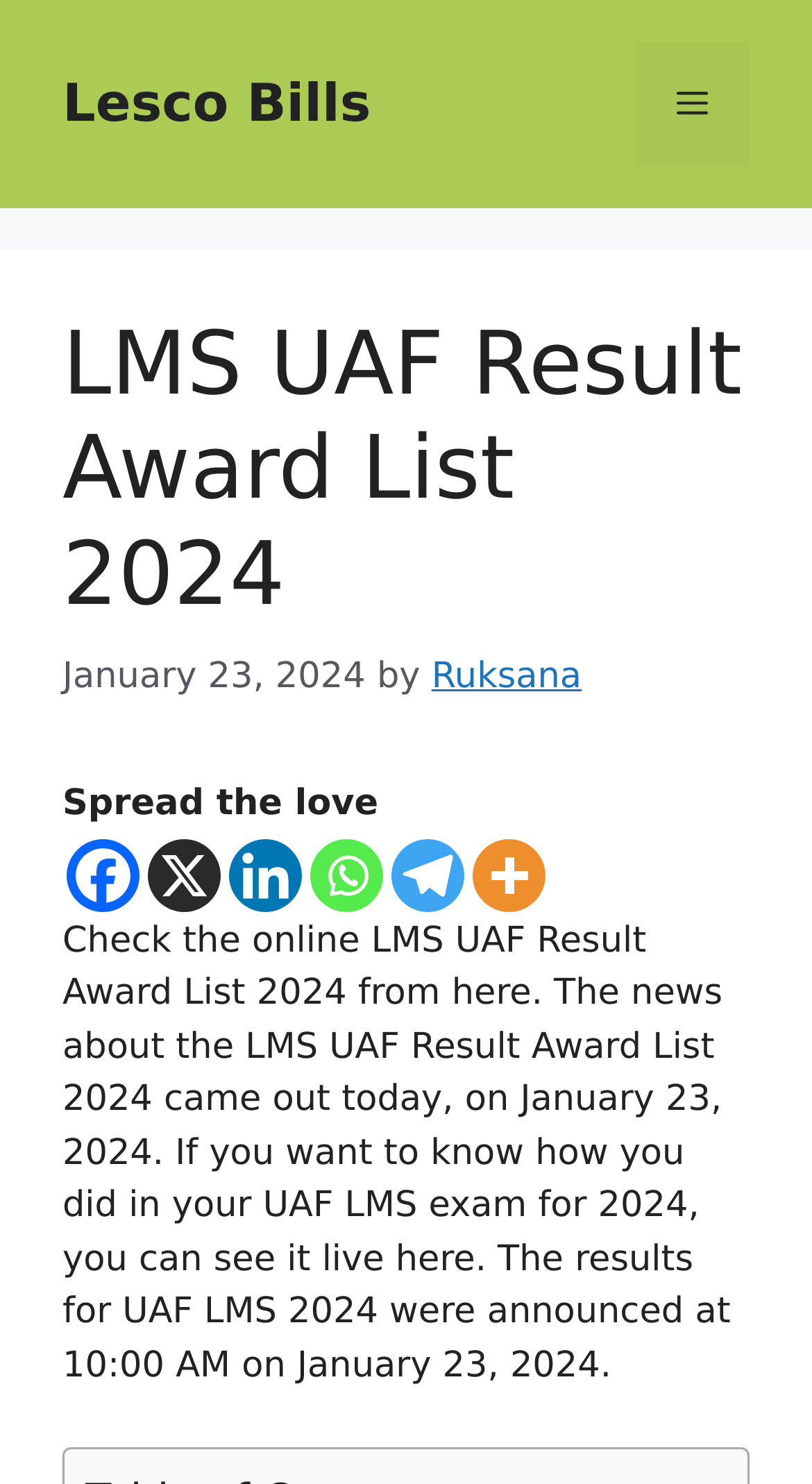Find and specify the bounding box coordinates that correspond to the clickable region for the instruction: "Open the Menu".

[0.782, 0.028, 0.923, 0.112]